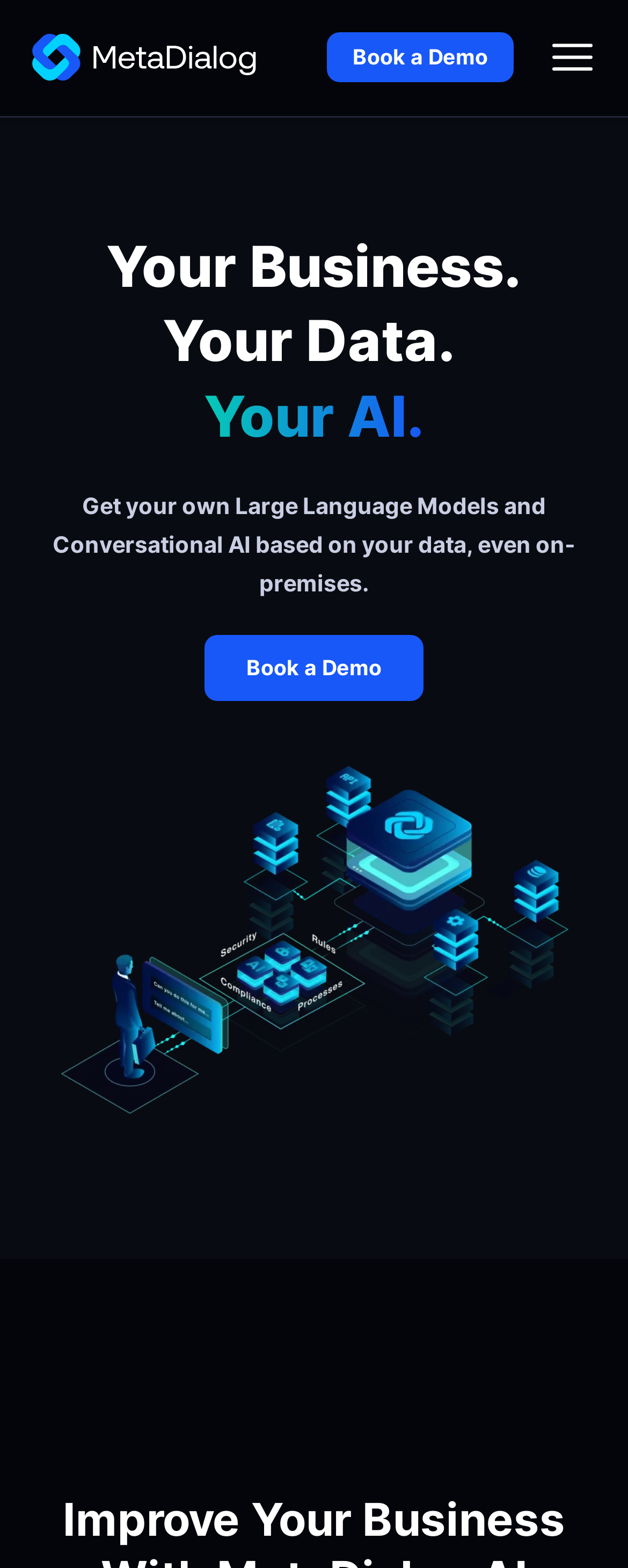What is the main theme of this webpage?
Answer the question using a single word or phrase, according to the image.

Conversational AI